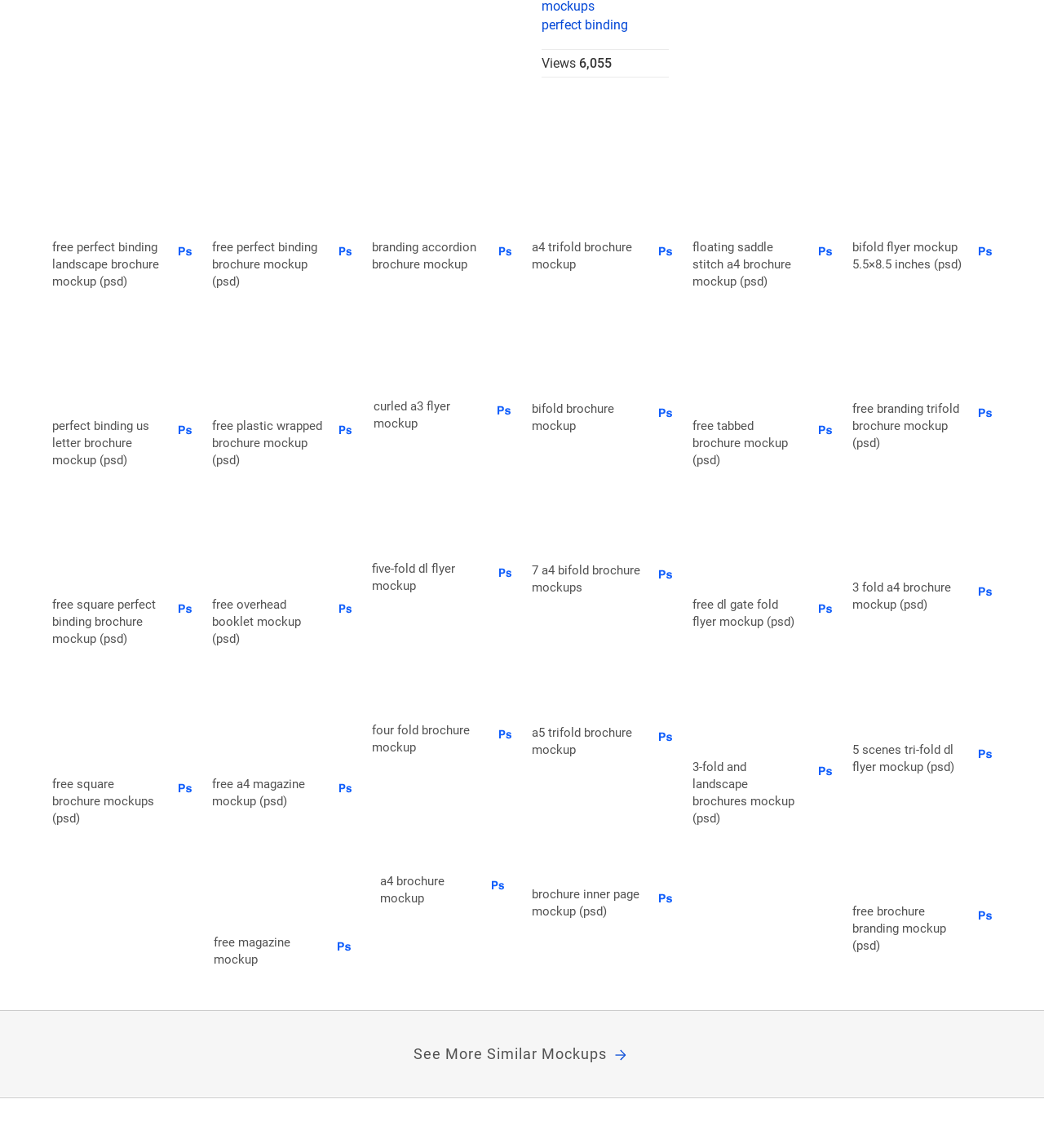Determine the bounding box coordinates of the target area to click to execute the following instruction: "get free square perfect binding brochure mockup."

[0.05, 0.518, 0.157, 0.566]